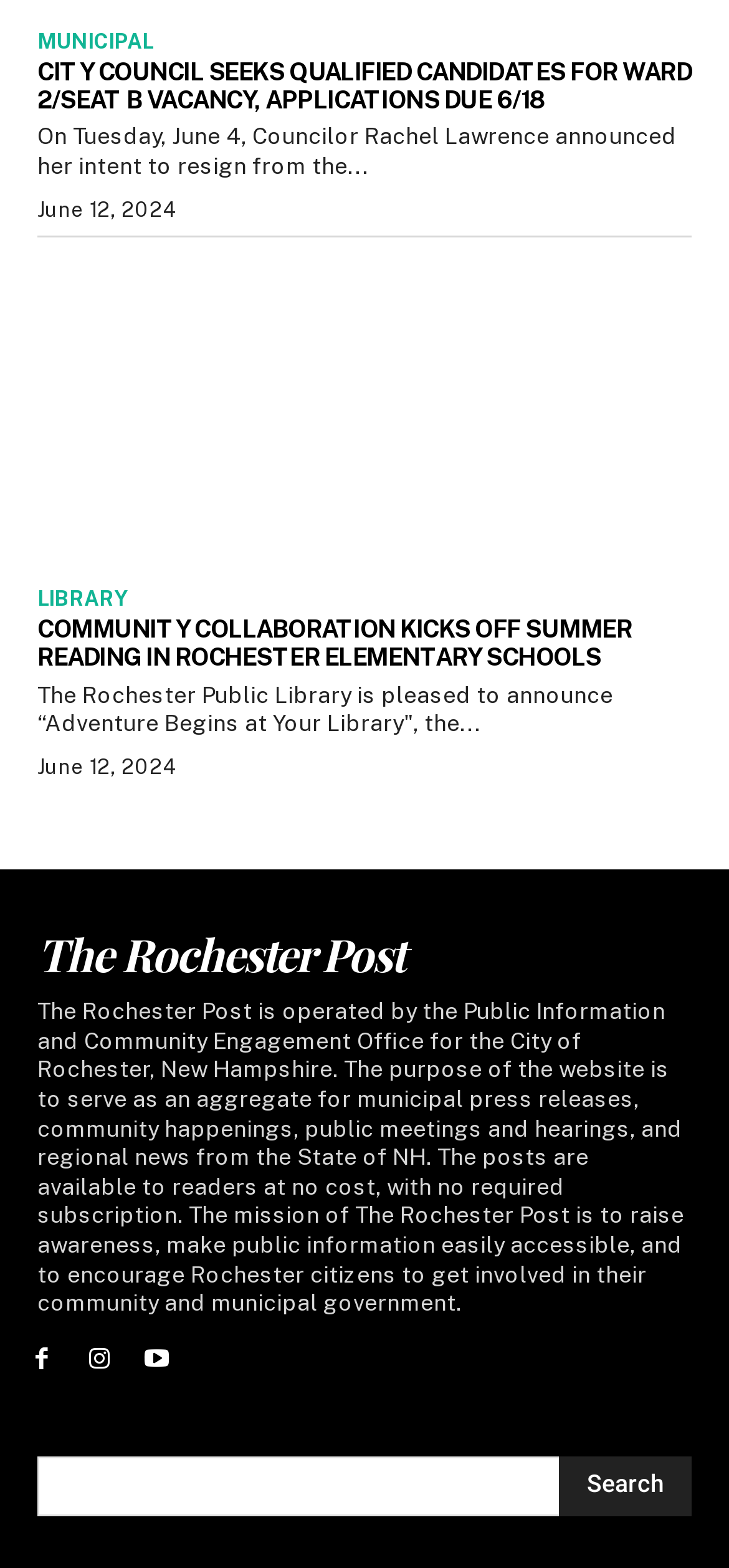What is the City Council seeking candidates for?
Look at the webpage screenshot and answer the question with a detailed explanation.

The City Council is seeking qualified candidates for the Ward 2/Seat B vacancy, as announced by Councilor Rachel Lawrence on June 4, and applications are due by June 18.